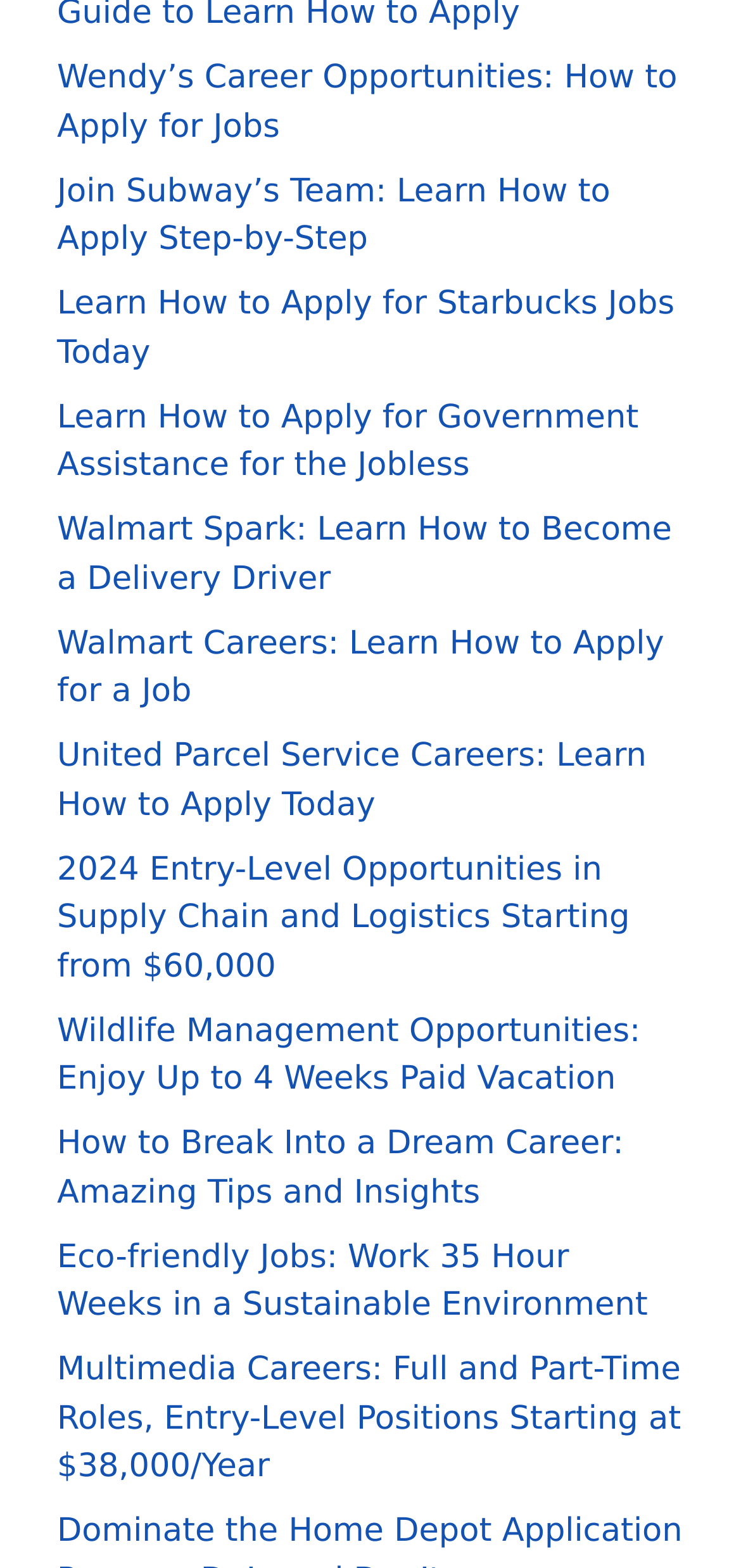Please specify the bounding box coordinates of the clickable section necessary to execute the following command: "Discover entry-level opportunities in supply chain and logistics".

[0.077, 0.542, 0.85, 0.628]